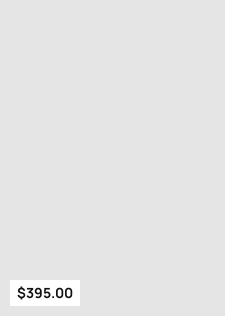What is the design style of the image?
Refer to the image and provide a one-word or short phrase answer.

Minimalist